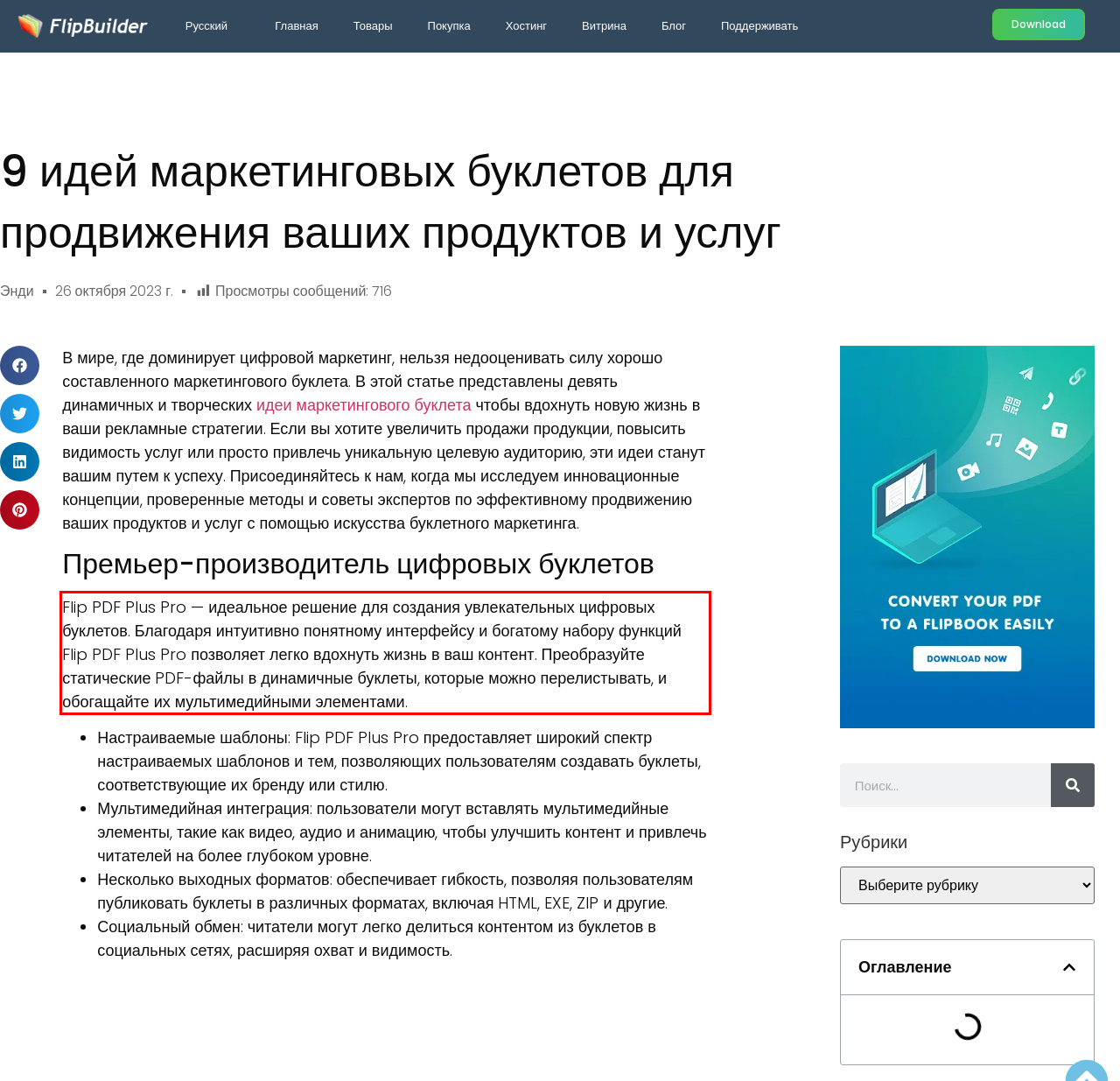You are provided with a webpage screenshot that includes a red rectangle bounding box. Extract the text content from within the bounding box using OCR.

Flip PDF Plus Pro — идеальное решение для создания увлекательных цифровых буклетов. Благодаря интуитивно понятному интерфейсу и богатому набору функций Flip PDF Plus Pro позволяет легко вдохнуть жизнь в ваш контент. Преобразуйте статические PDF-файлы в динамичные буклеты, которые можно перелистывать, и обогащайте их мультимедийными элементами.